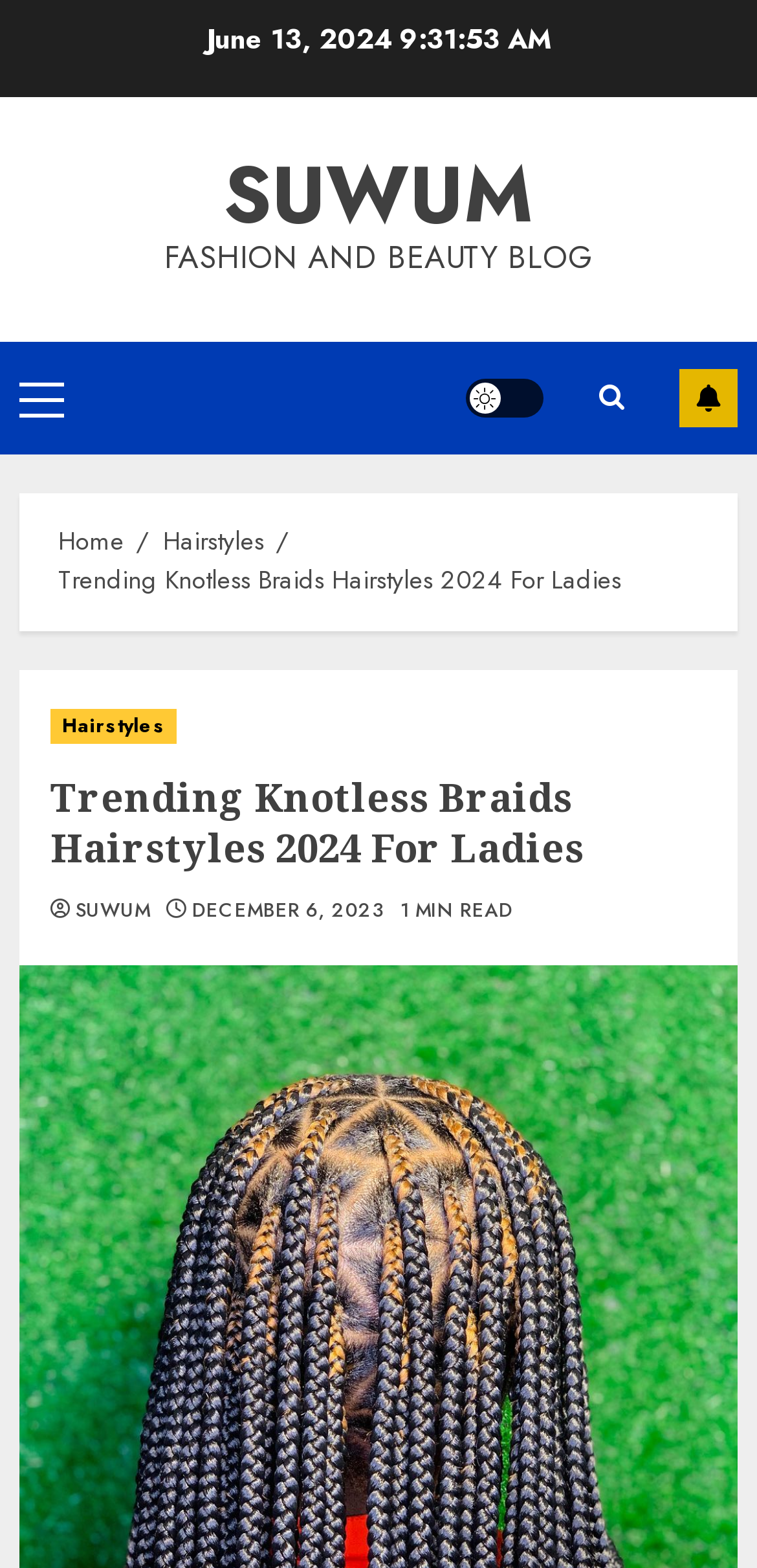Could you highlight the region that needs to be clicked to execute the instruction: "Subscribe to the blog"?

[0.897, 0.235, 0.974, 0.272]